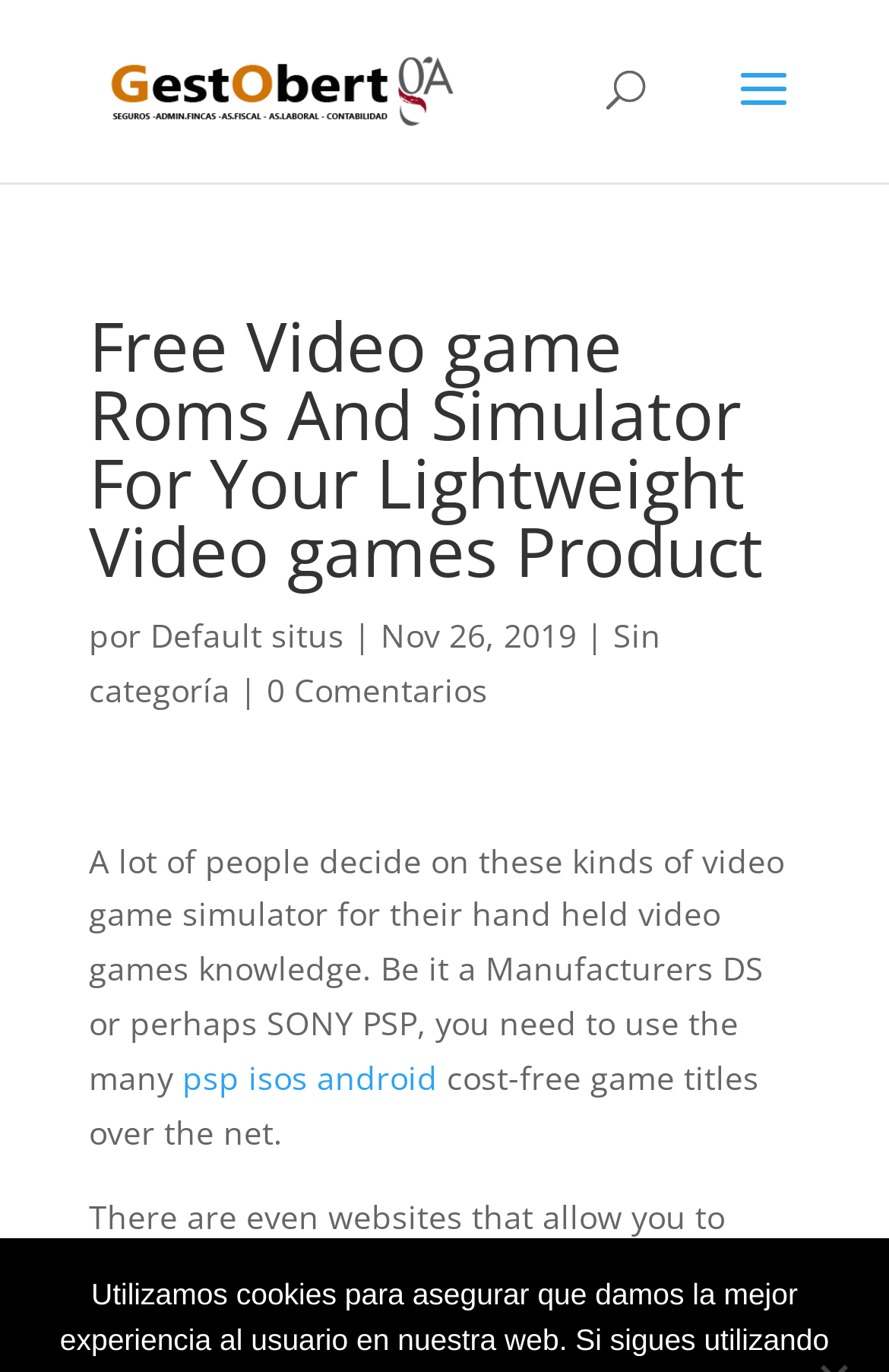Please provide a comprehensive answer to the question based on the screenshot: What is the name of the website?

The name of the website can be found in the top-left corner of the webpage, where it says 'Free Video game Roms And Simulator For Your Lightweight Video games Product | Gestobert'. The word 'Gestobert' is also an image and a link, indicating that it is the name of the website.